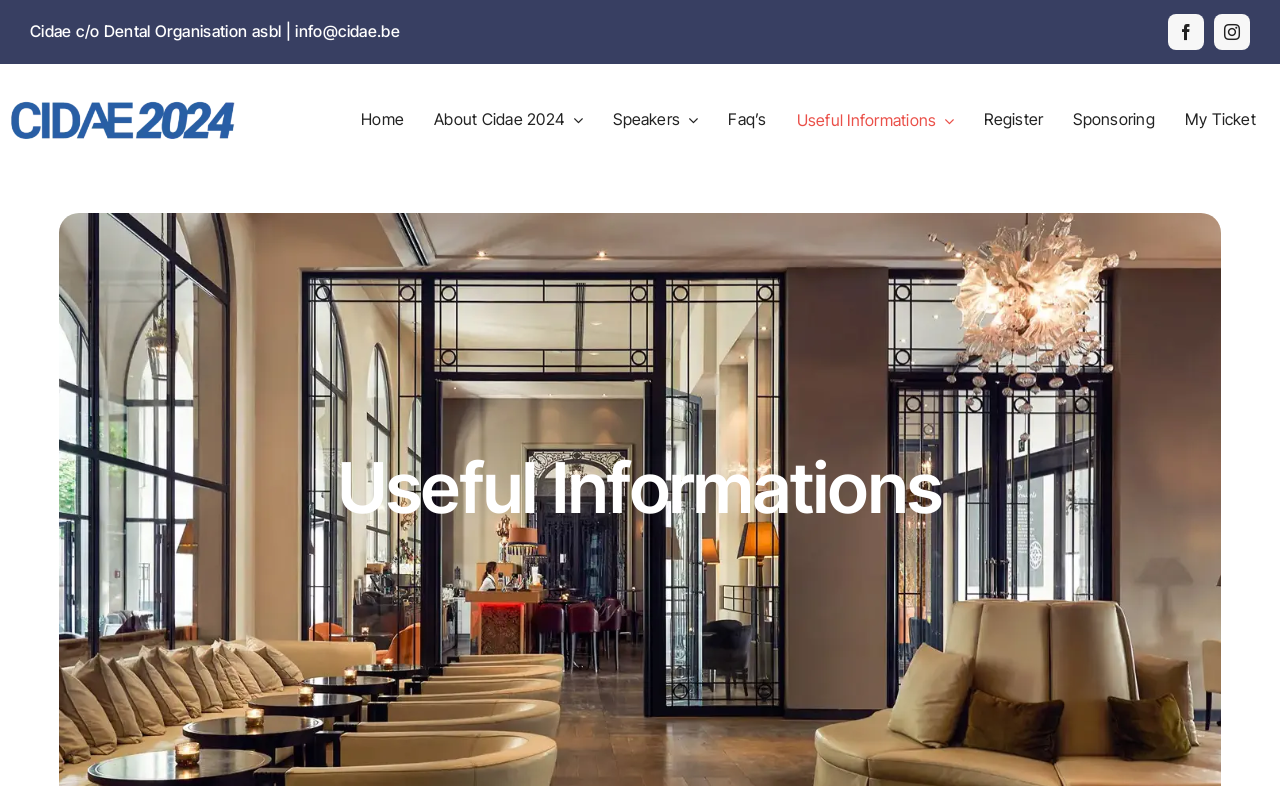Please provide the bounding box coordinate of the region that matches the element description: About Cidae 2024. Coordinates should be in the format (top-left x, top-left y, bottom-right x, bottom-right y) and all values should be between 0 and 1.

[0.339, 0.113, 0.456, 0.194]